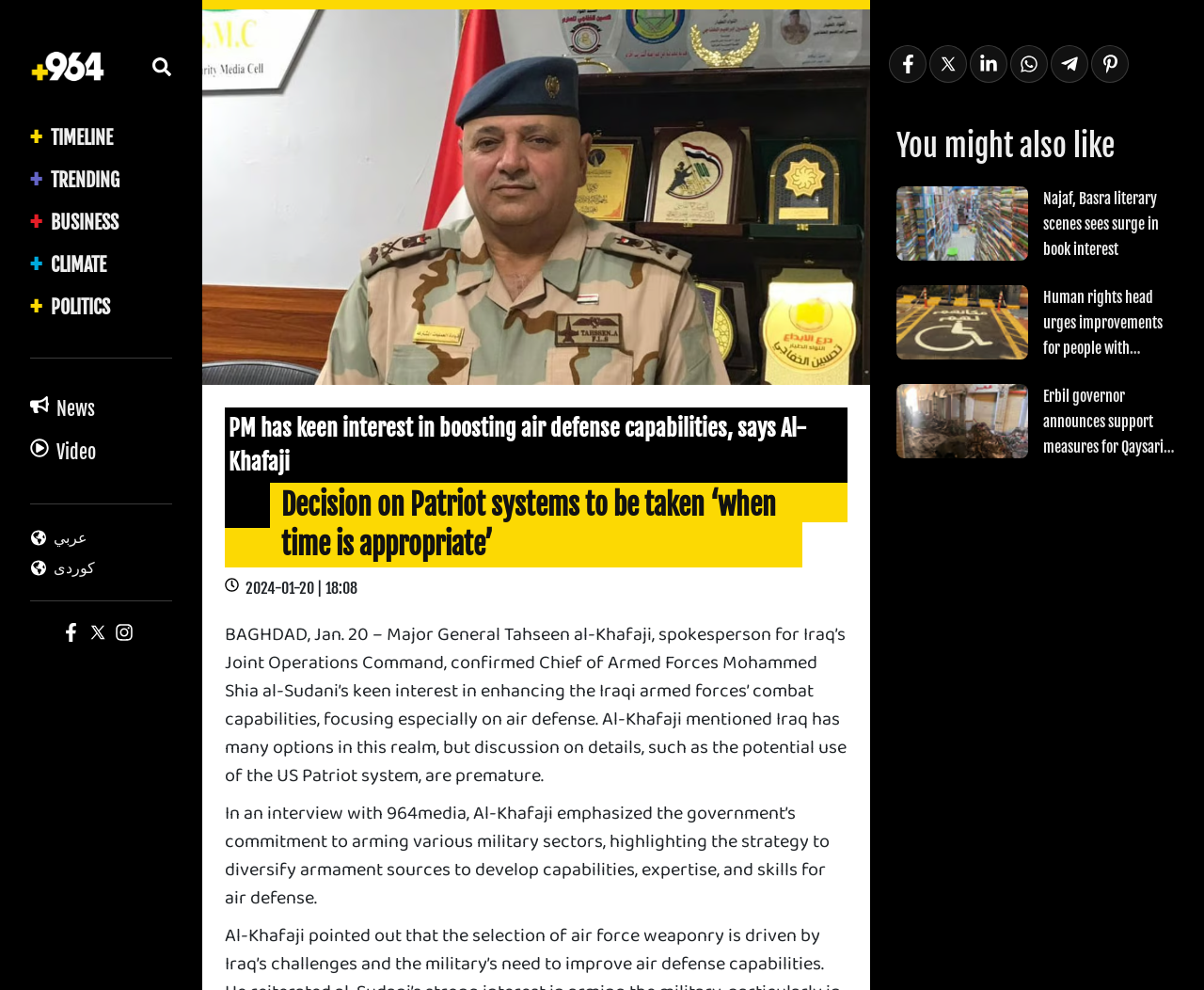Please identify the bounding box coordinates of the element that needs to be clicked to execute the following command: "Share the article on Facebook". Provide the bounding box using four float numbers between 0 and 1, formatted as [left, top, right, bottom].

[0.738, 0.046, 0.77, 0.084]